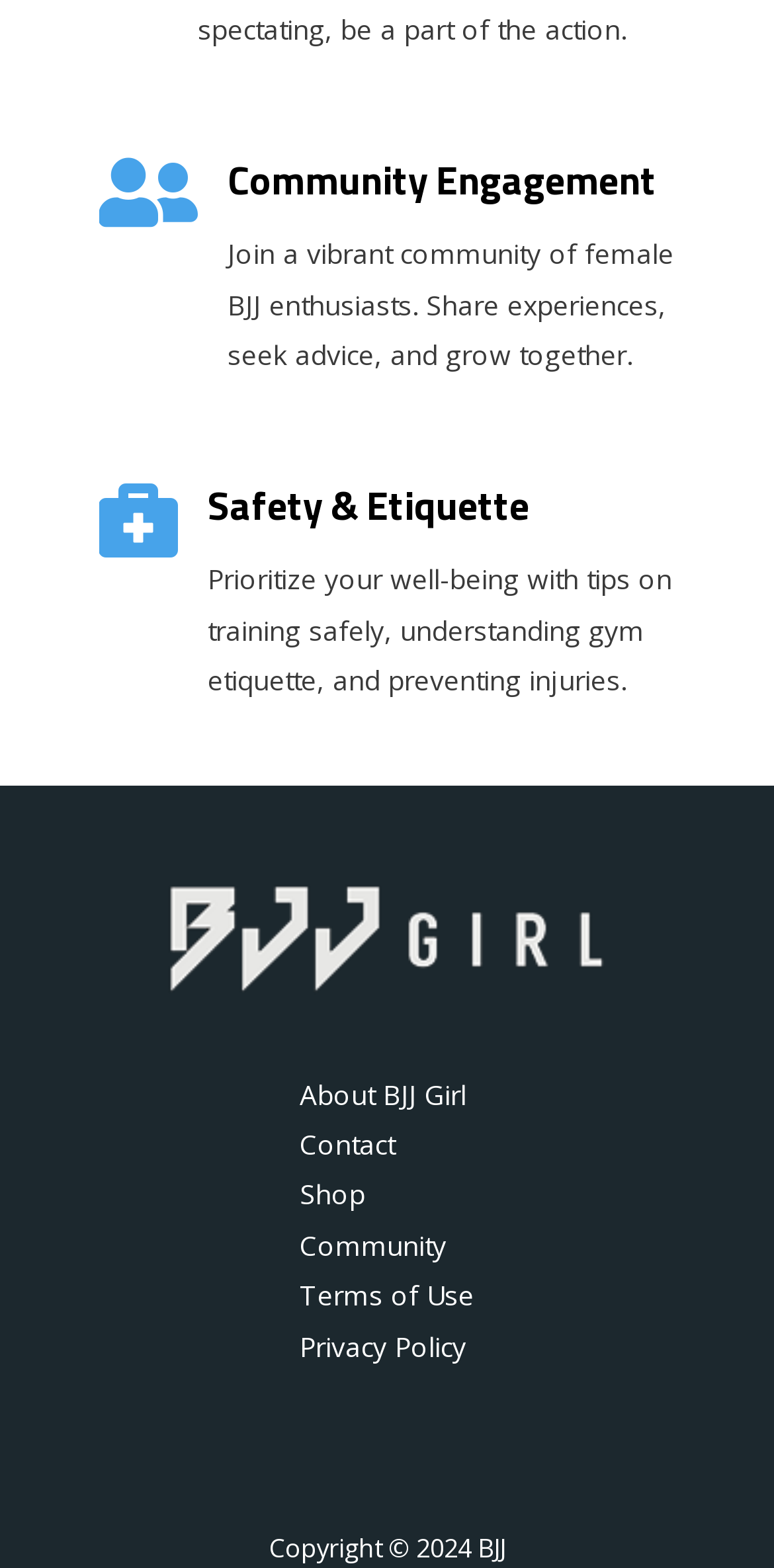How many navigation links are available?
Please respond to the question with a detailed and informative answer.

The navigation section contains 6 link elements, namely 'About BJJ Girl', 'Contact', 'Shop', 'Community', 'Terms of Use', and 'Privacy Policy'. These links provide navigation options for users to access different sections of the website.